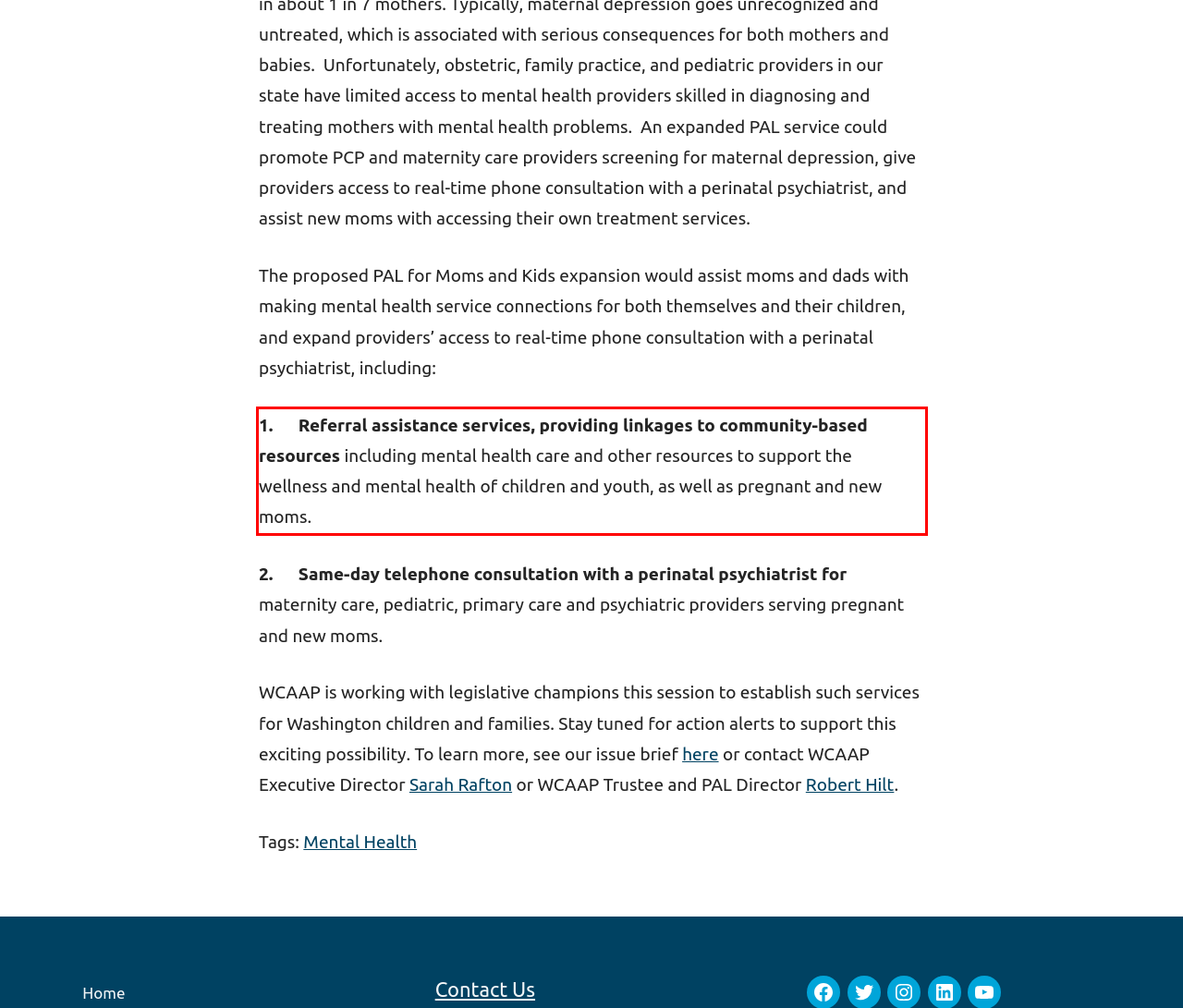Review the screenshot of the webpage and recognize the text inside the red rectangle bounding box. Provide the extracted text content.

1. Referral assistance services, providing linkages to community-based resources including mental health care and other resources to support the wellness and mental health of children and youth, as well as pregnant and new moms.